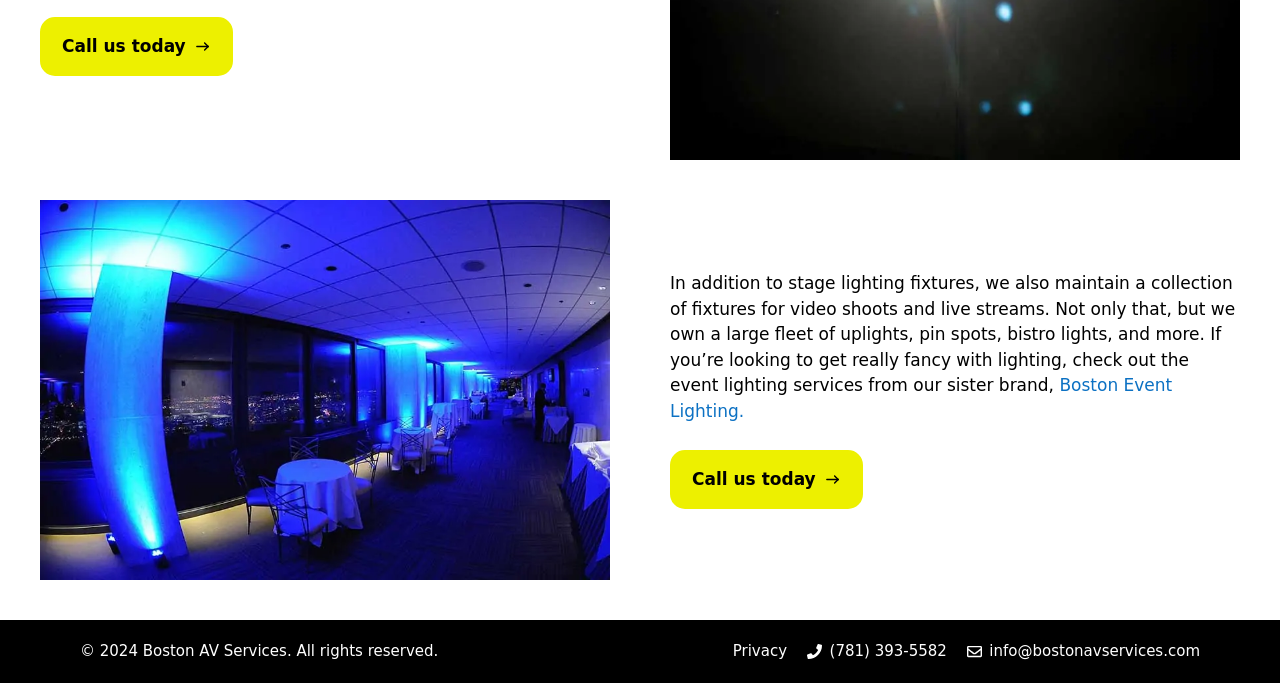What is the company's phone number?
Examine the image closely and answer the question with as much detail as possible.

I found the phone number by looking at the bottom of the webpage, where the contact information is usually located. There, I saw a link with the phone number '(781) 393-5582'.